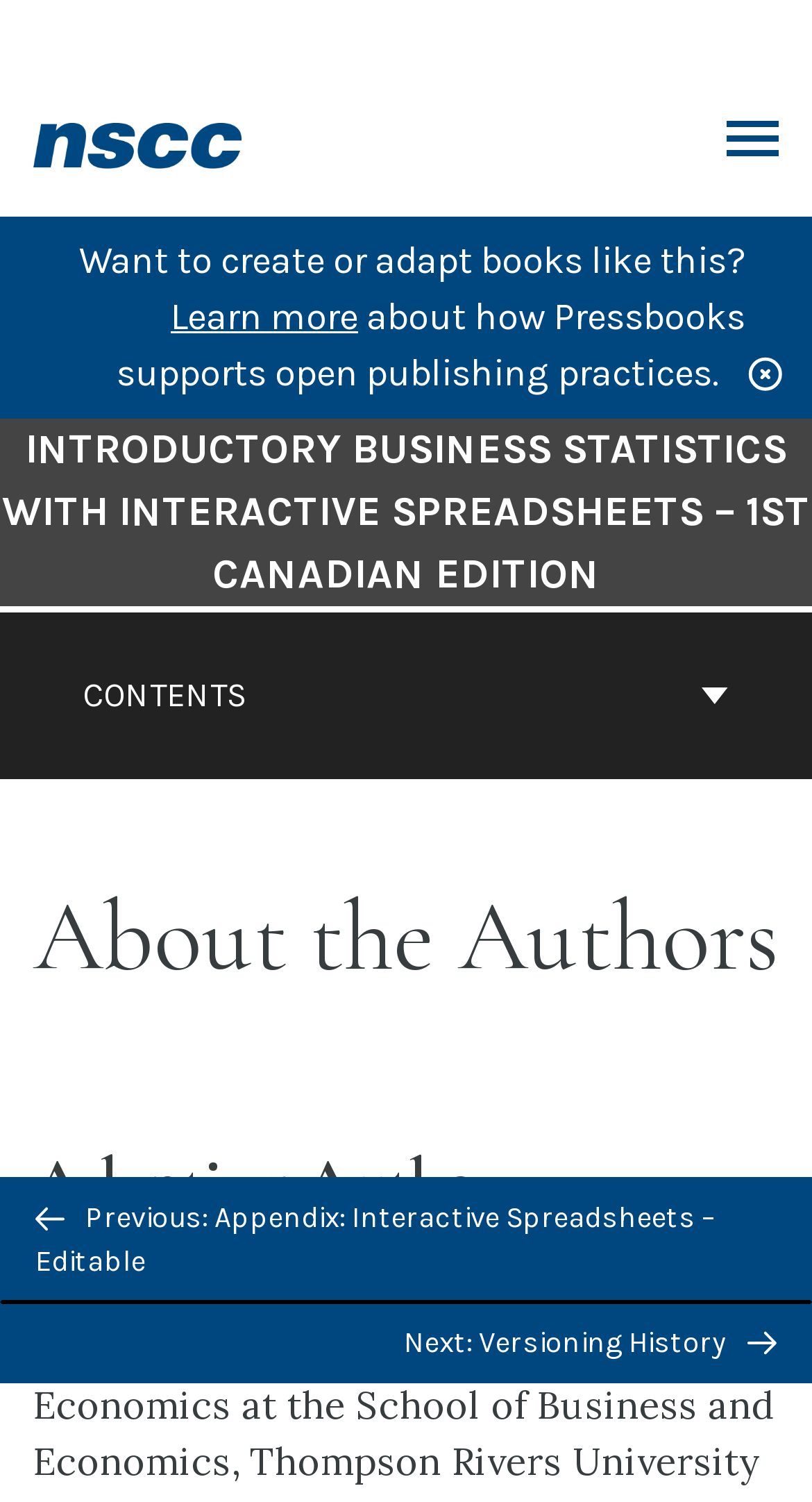Specify the bounding box coordinates of the area that needs to be clicked to achieve the following instruction: "Learn more about open publishing practices".

[0.21, 0.196, 0.441, 0.226]